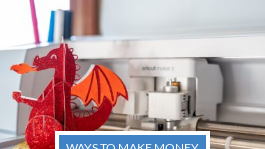Interpret the image and provide an in-depth description.

The image features a vibrant red dragon craft, complete with glittery details and bright orange wings, perched on a workstation near a Cricut Maker 3 cutting machine. The setup showcases the versatility of Cricut devices for crafting enthusiasts, emphasizing the potential for creativity and entrepreneurship. In the foreground, a textual overlay reads "WAYS TO MAKE MONEY," suggesting that the image is part of a guide or article focused on monetizing crafting skills. The background displays organized craft tools, indicating a well-equipped space for creative projects.